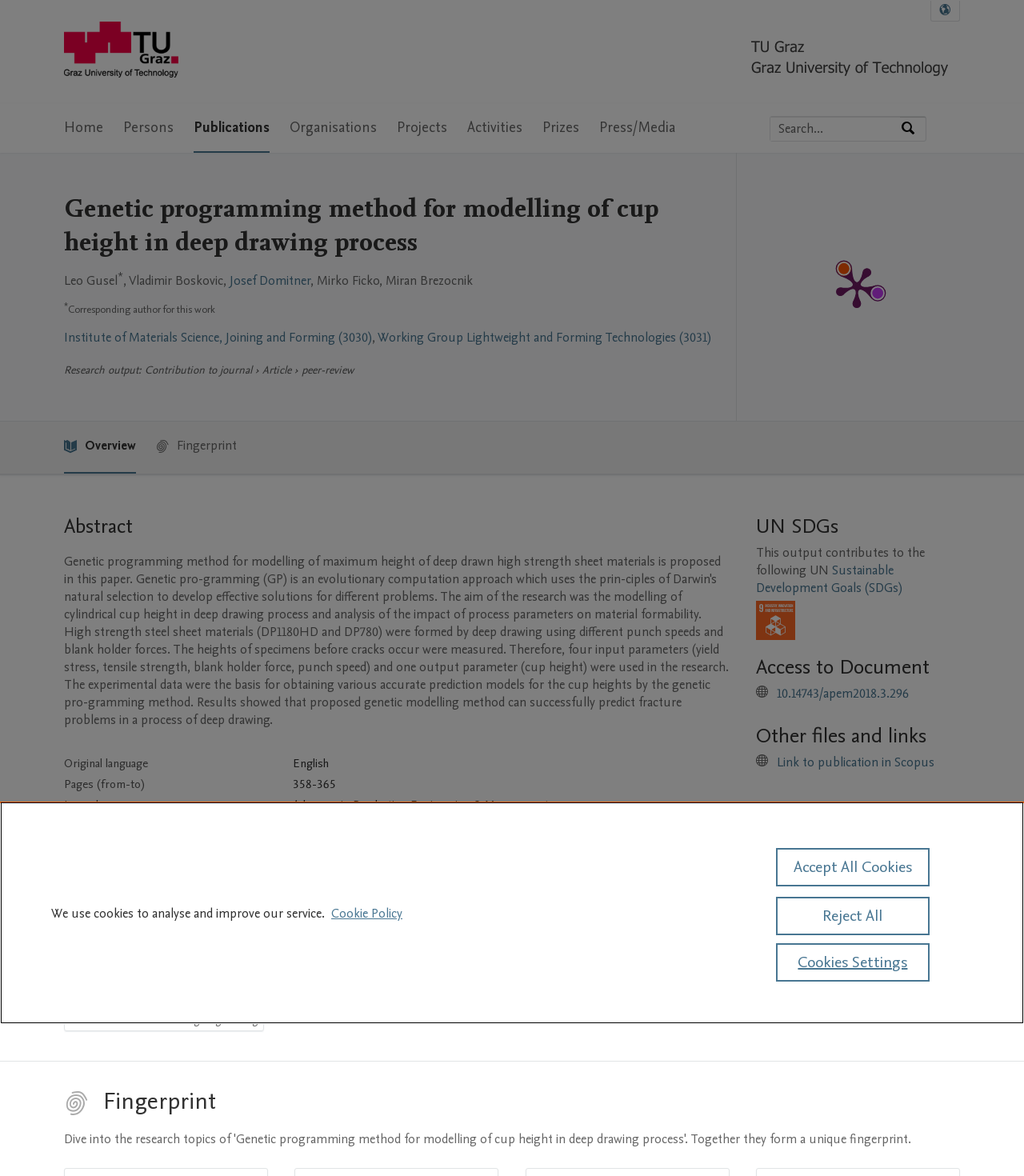Extract the primary headline from the webpage and present its text.

Genetic programming method for modelling of cup height in deep drawing process